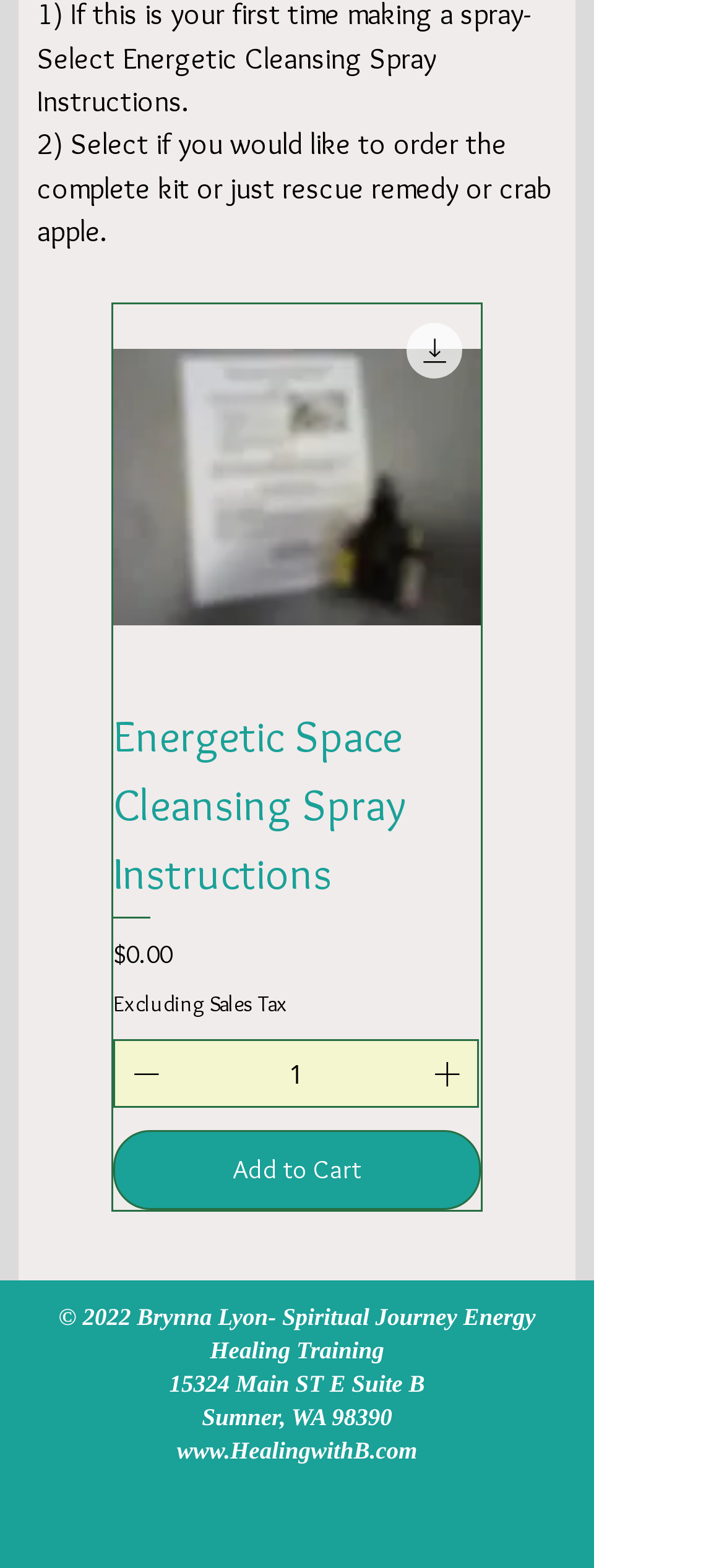Can you find the bounding box coordinates of the area I should click to execute the following instruction: "Select the quantity of the item"?

[0.228, 0.673, 0.59, 0.697]